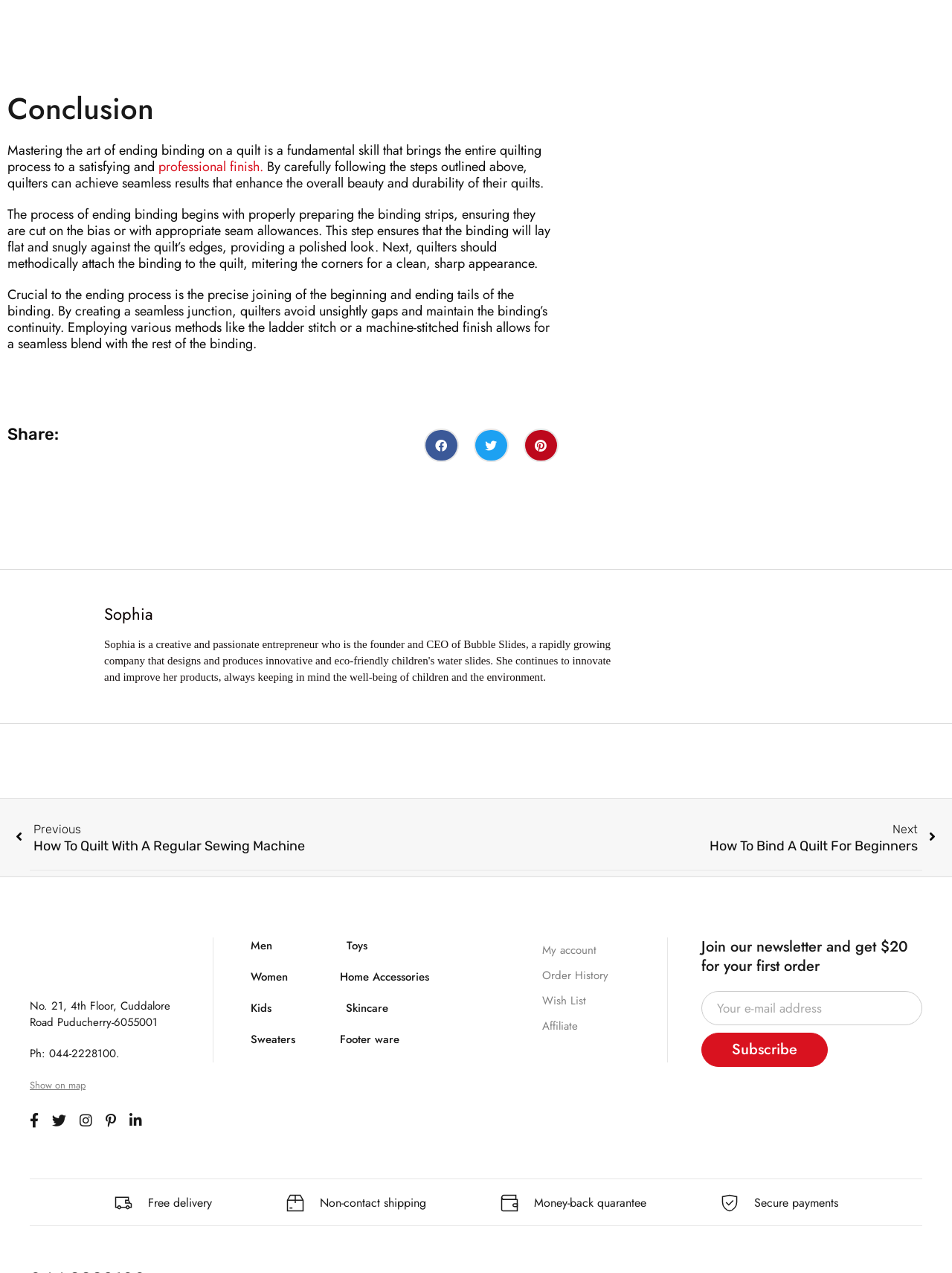Please locate the clickable area by providing the bounding box coordinates to follow this instruction: "Subscribe to the newsletter".

[0.736, 0.811, 0.869, 0.838]